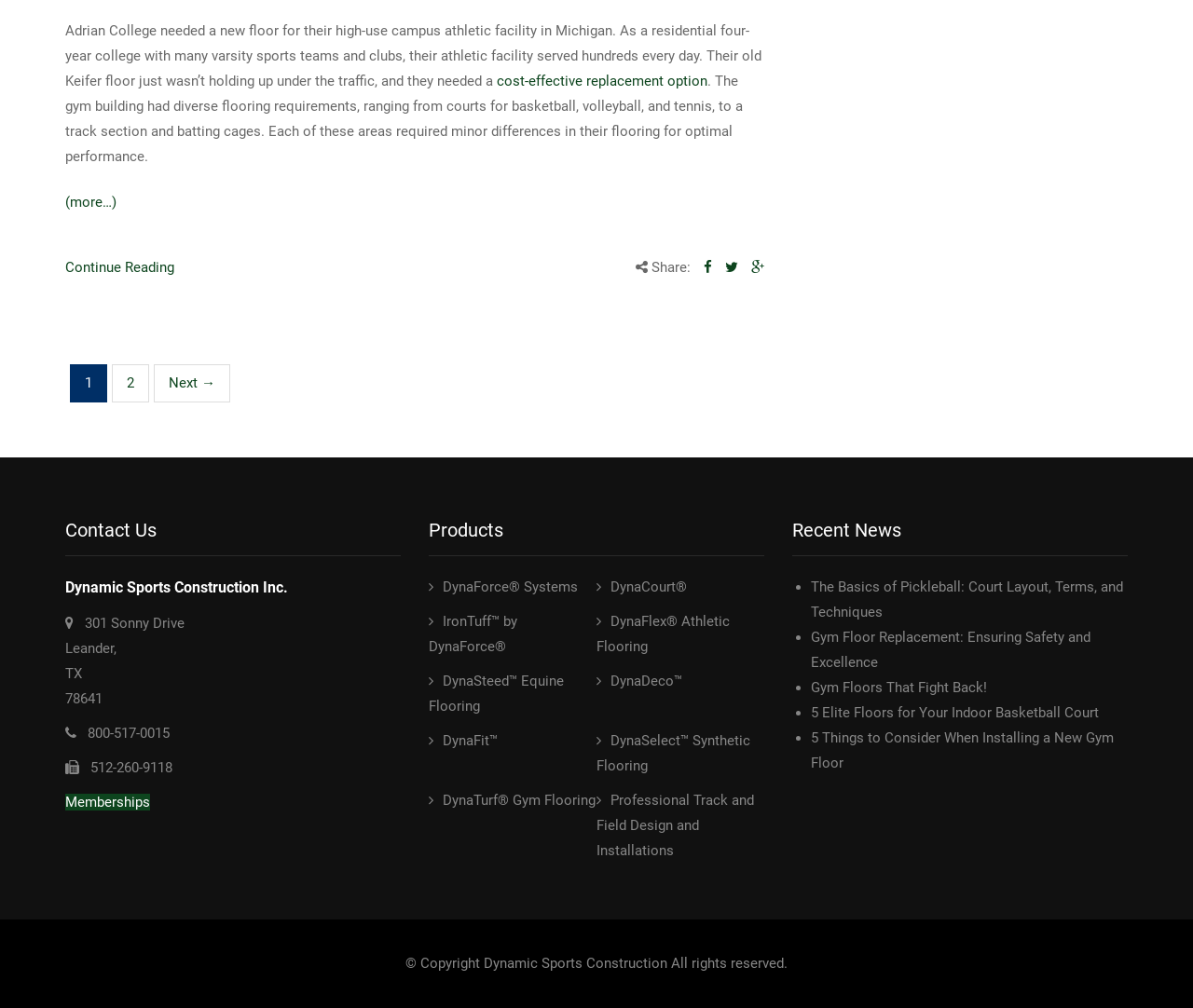How many recent news articles are listed?
Using the image, provide a concise answer in one word or a short phrase.

5